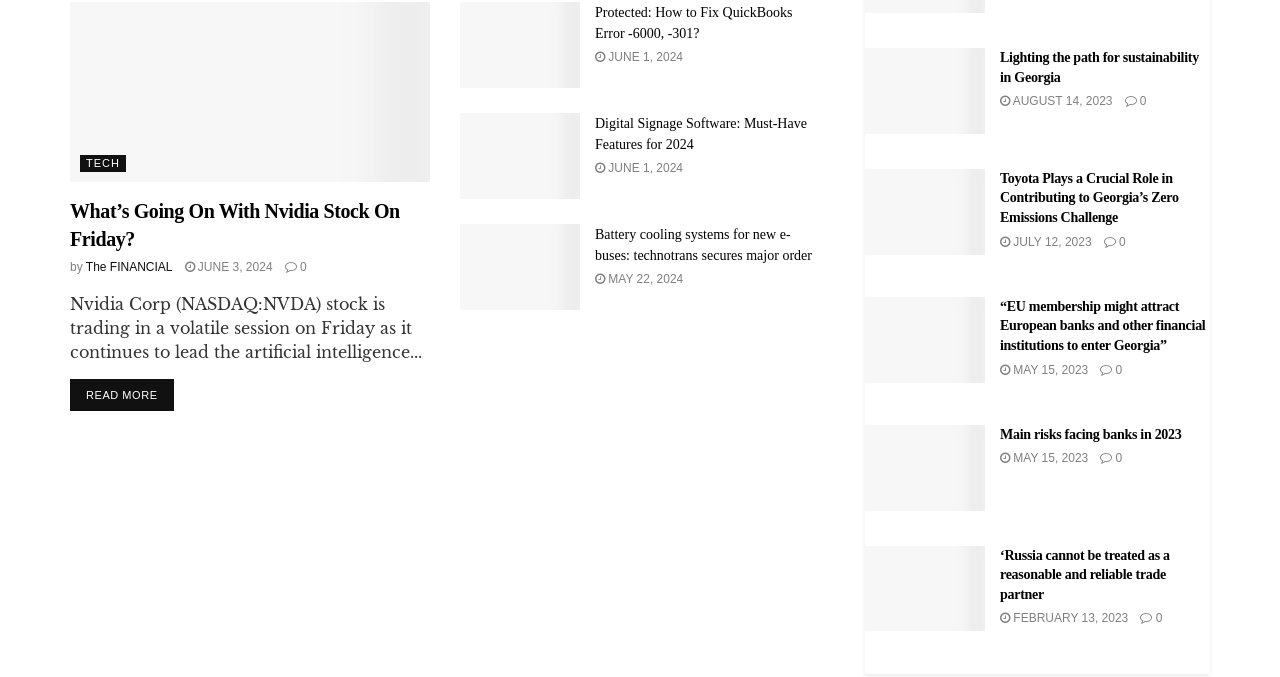What is the date of the article 'Lighting the path for sustainability in Georgia'?
Using the image, answer in one word or phrase.

AUGUST 14, 2023